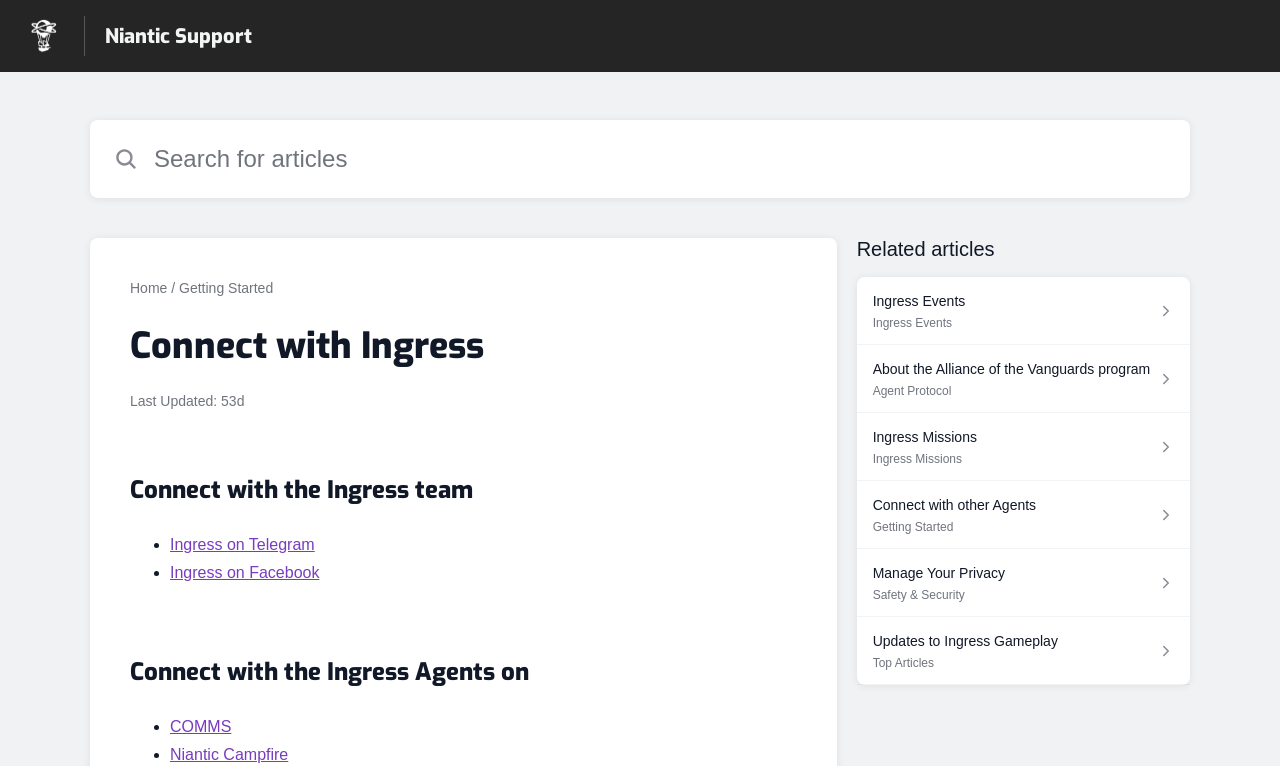Specify the bounding box coordinates of the region I need to click to perform the following instruction: "View Ingress Events". The coordinates must be four float numbers in the range of 0 to 1, i.e., [left, top, right, bottom].

[0.669, 0.362, 0.93, 0.45]